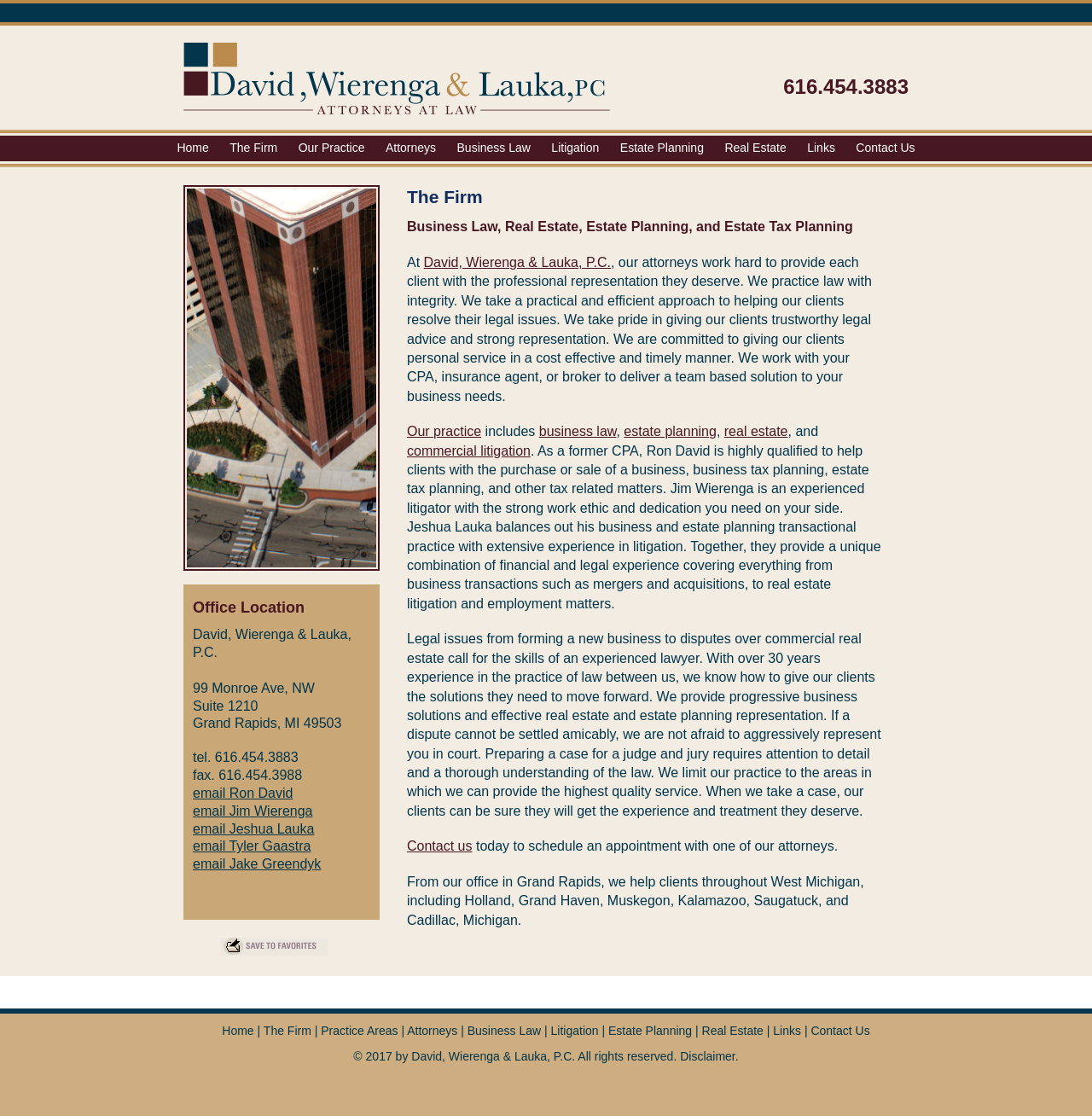Please predict the bounding box coordinates of the element's region where a click is necessary to complete the following instruction: "Learn about the firm". The coordinates should be represented by four float numbers between 0 and 1, i.e., [left, top, right, bottom].

[0.373, 0.165, 0.807, 0.195]